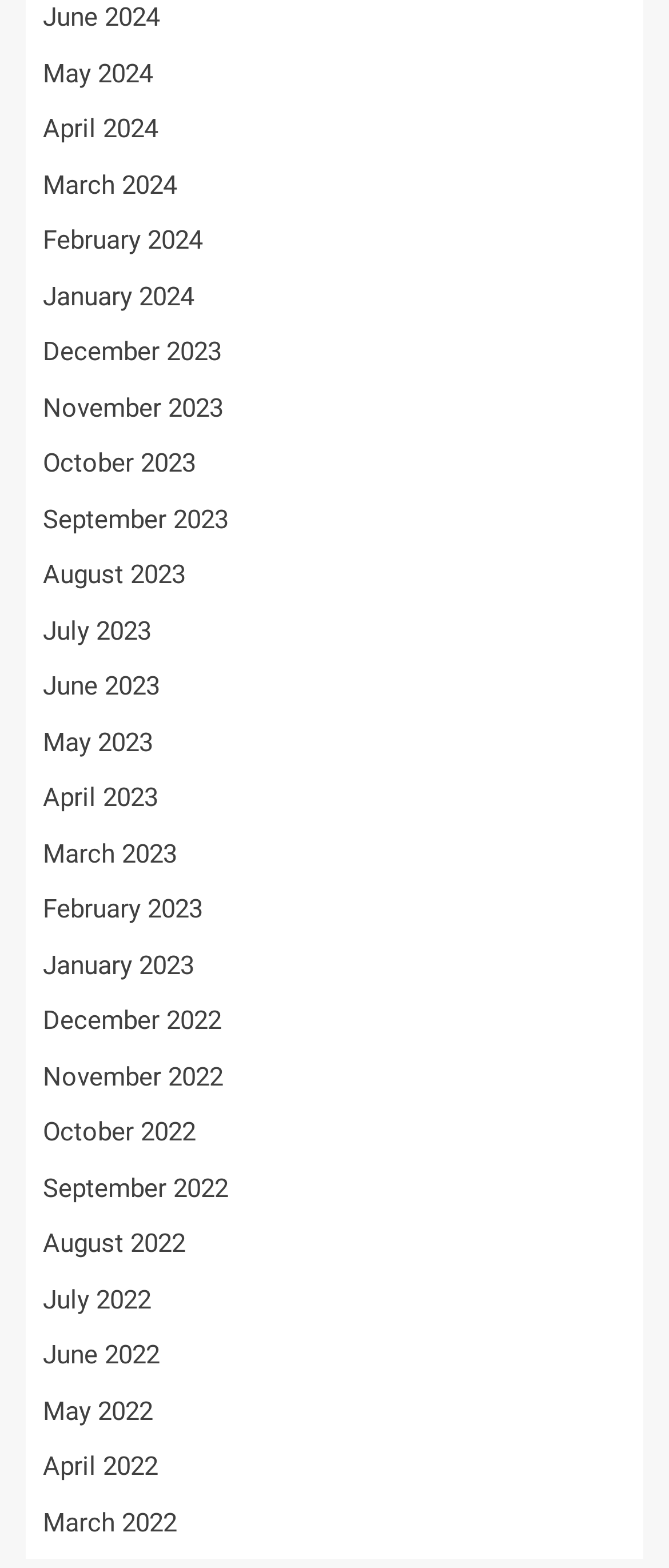Identify the bounding box coordinates for the element that needs to be clicked to fulfill this instruction: "View June 2024". Provide the coordinates in the format of four float numbers between 0 and 1: [left, top, right, bottom].

[0.064, 0.001, 0.238, 0.021]